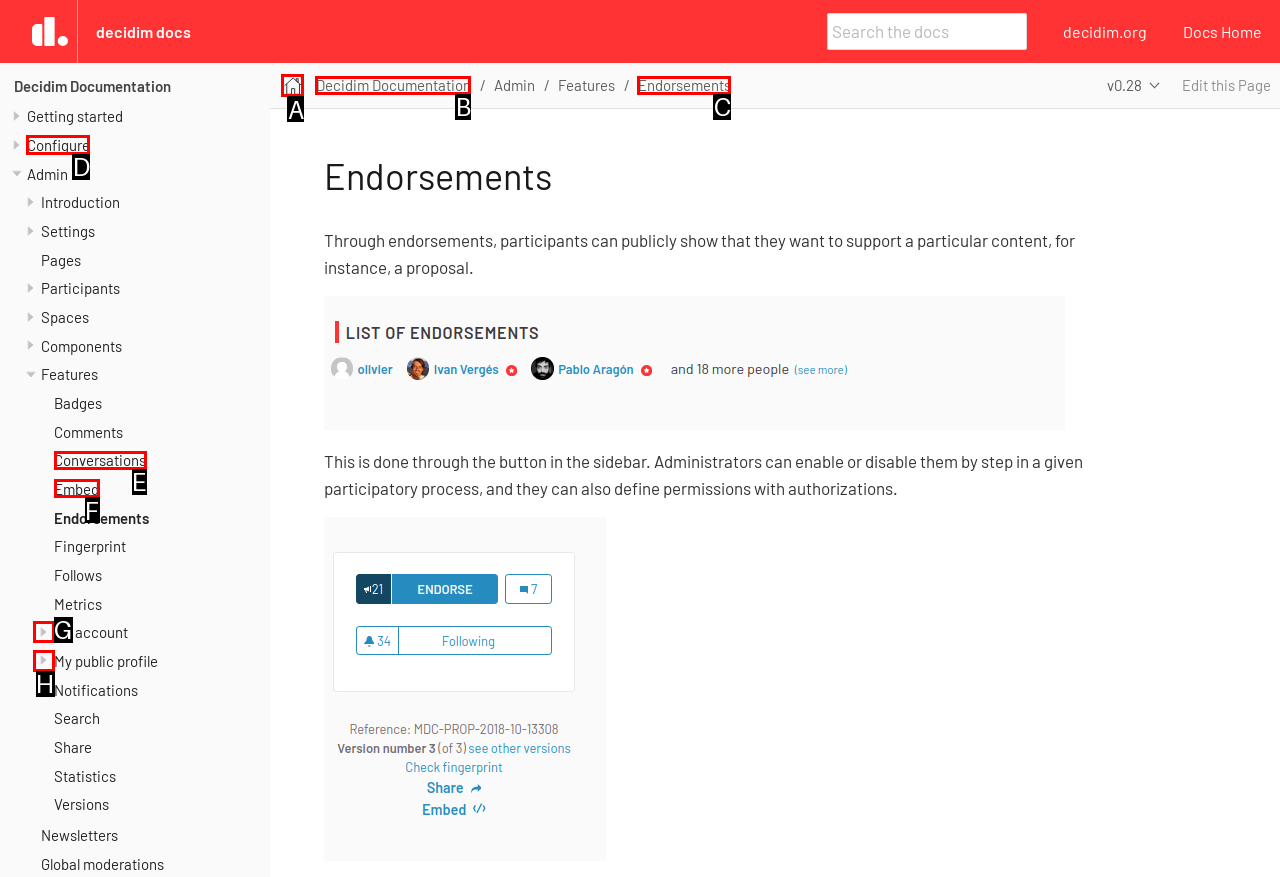Select the HTML element to finish the task: Click on the Configure button Reply with the letter of the correct option.

D